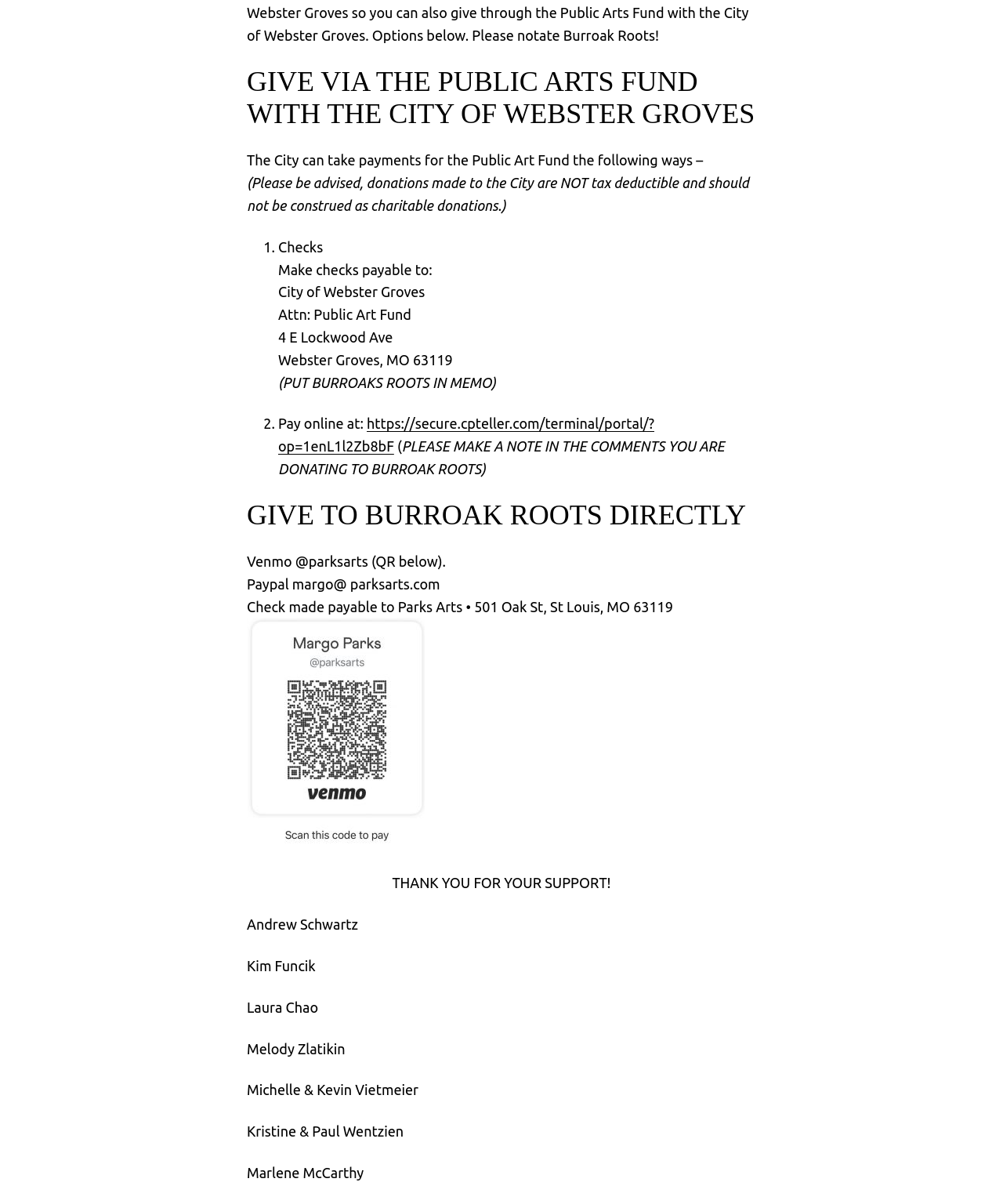Please specify the bounding box coordinates in the format (top-left x, top-left y, bottom-right x, bottom-right y), with all values as floating point numbers between 0 and 1. Identify the bounding box of the UI element described by: https://secure.cpteller.com/terminal/portal/?op=1enL1l2Zb8bF

[0.277, 0.345, 0.652, 0.377]